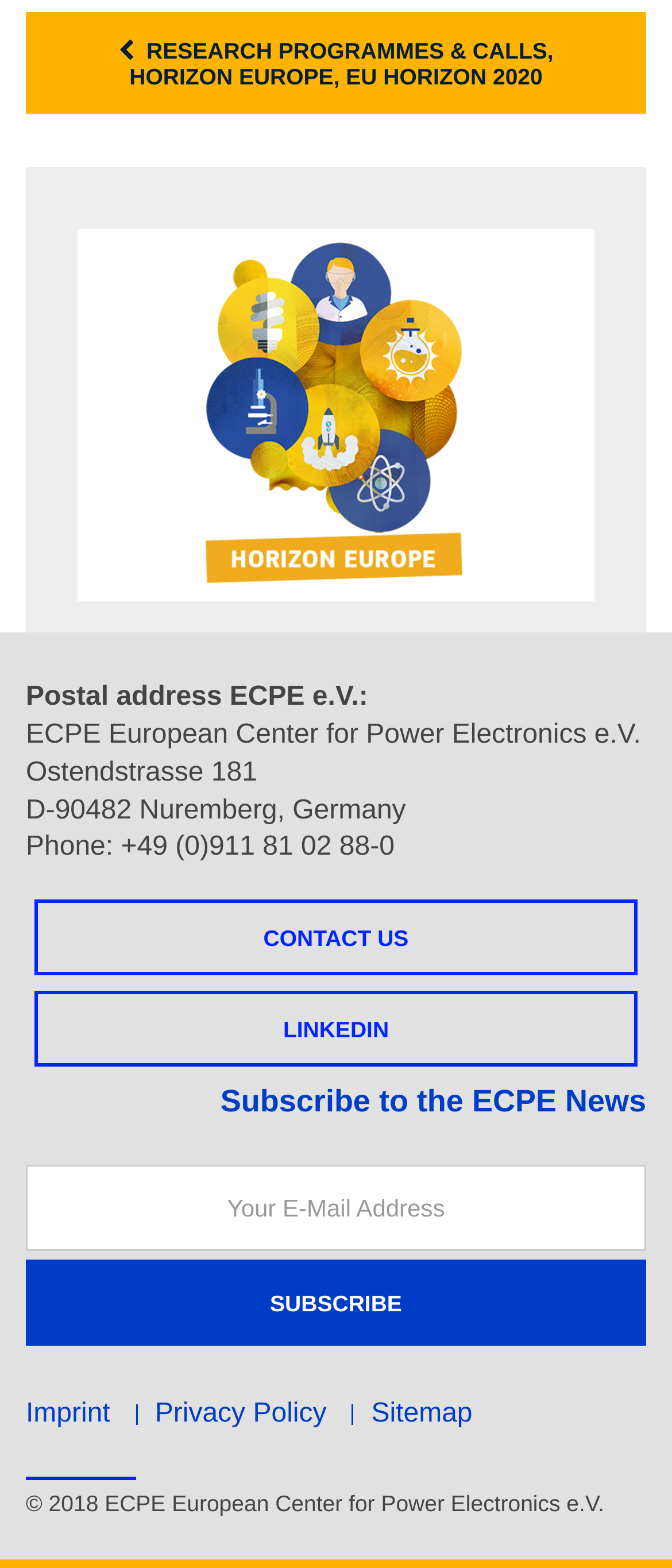How can I contact the organization?
Using the screenshot, give a one-word or short phrase answer.

By phone or email